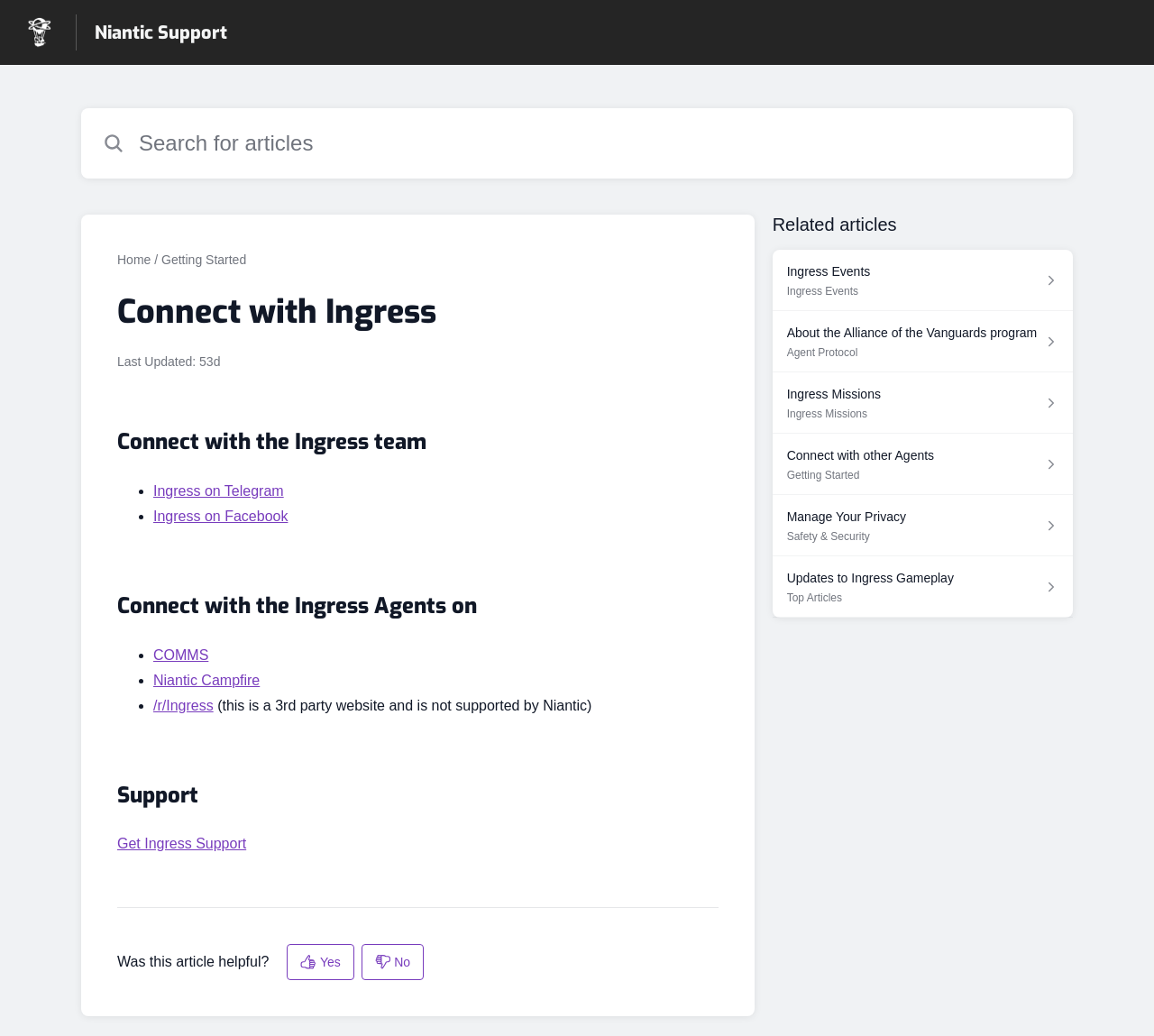Locate the bounding box coordinates of the clickable area needed to fulfill the instruction: "View Ingress Events".

[0.669, 0.241, 0.93, 0.3]